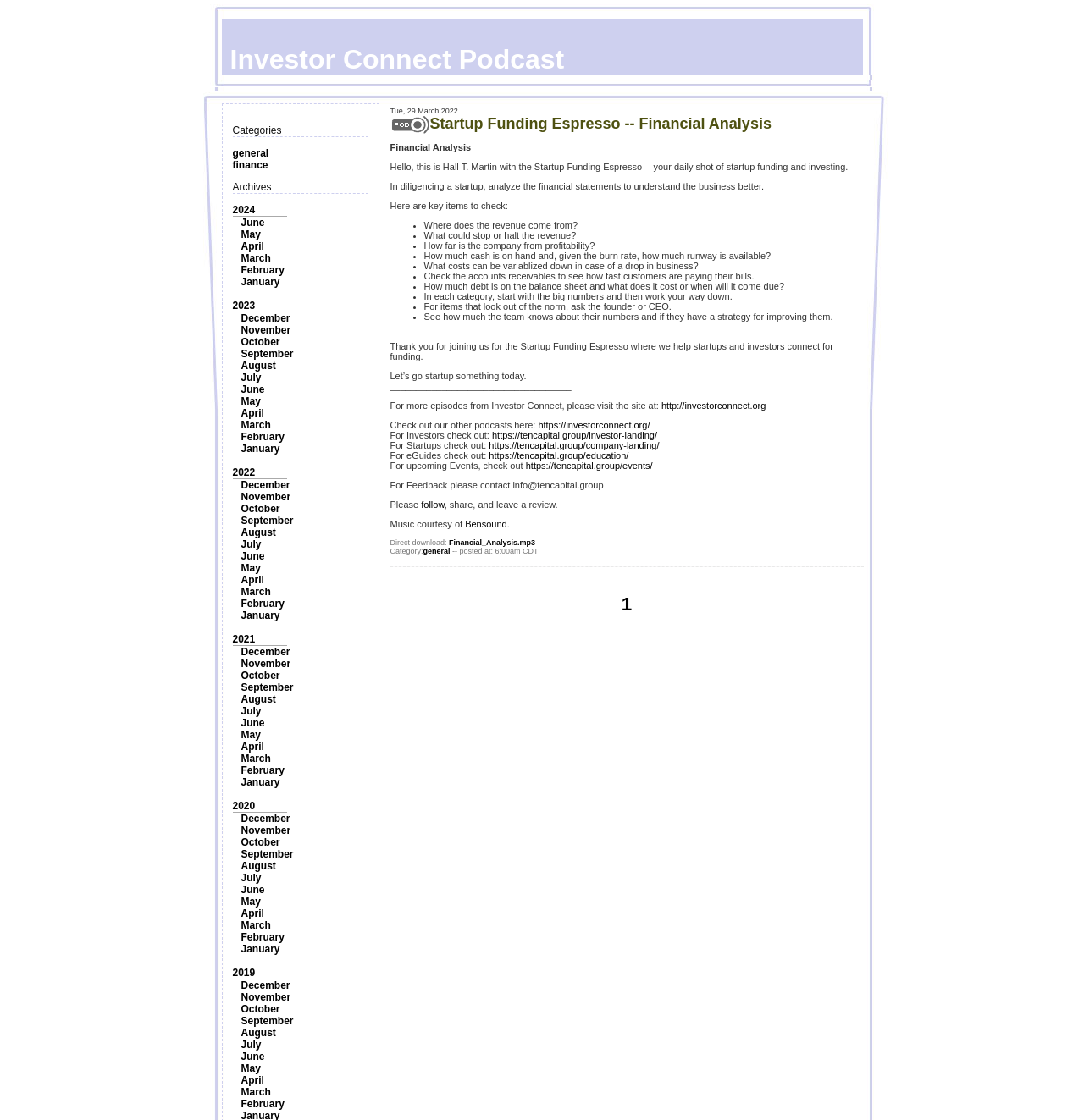What is the website for more episodes of Investor Connect?
Please respond to the question with a detailed and informative answer.

The podcast description provides a link to the website for more episodes of Investor Connect, which is http://investorconnect.org.